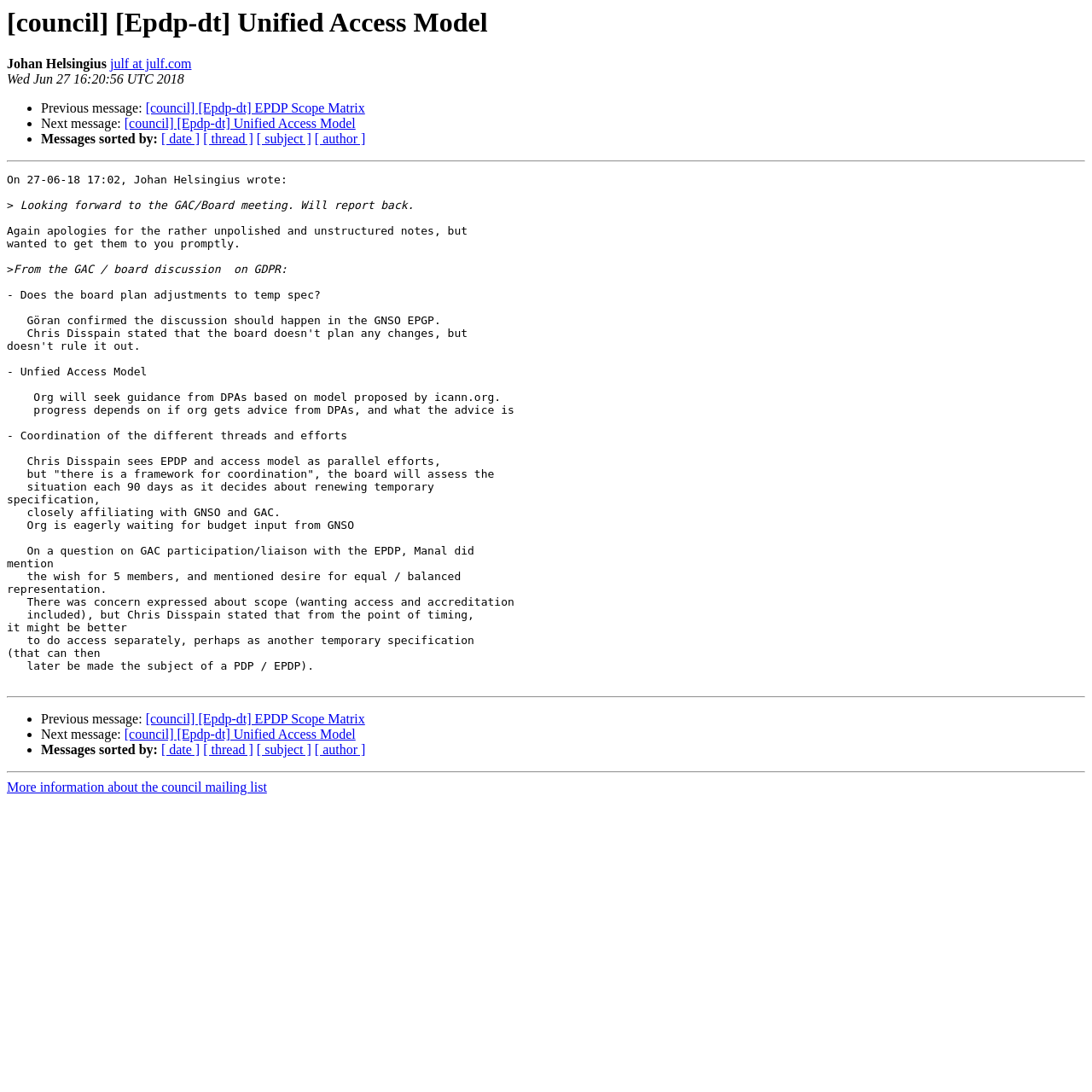Kindly determine the bounding box coordinates for the clickable area to achieve the given instruction: "Visit the EPDP Scope Matrix page".

[0.133, 0.093, 0.334, 0.106]